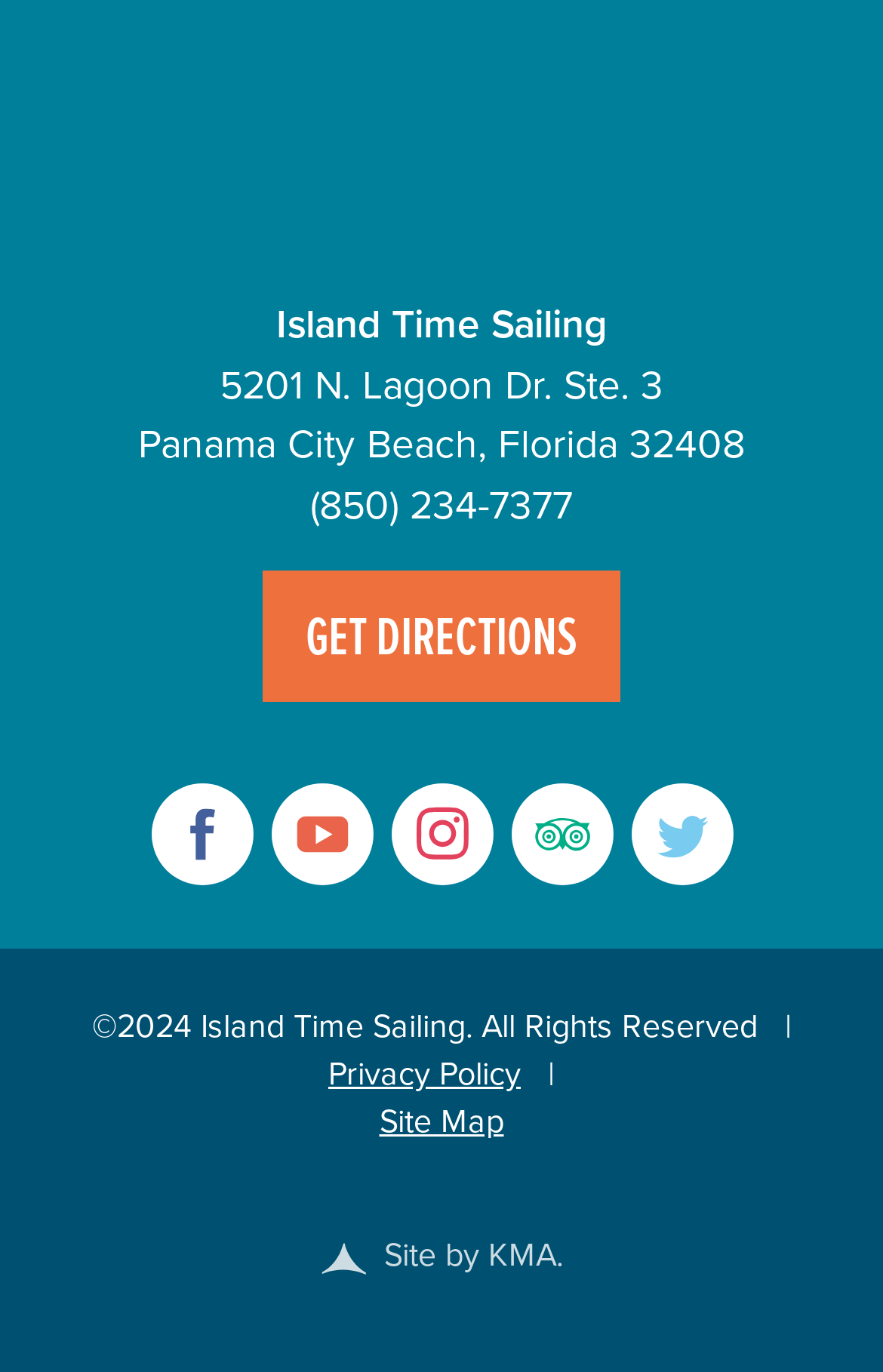What is the name of the company that designed Island Time Sailing's website?
Refer to the screenshot and answer in one word or phrase.

KMA